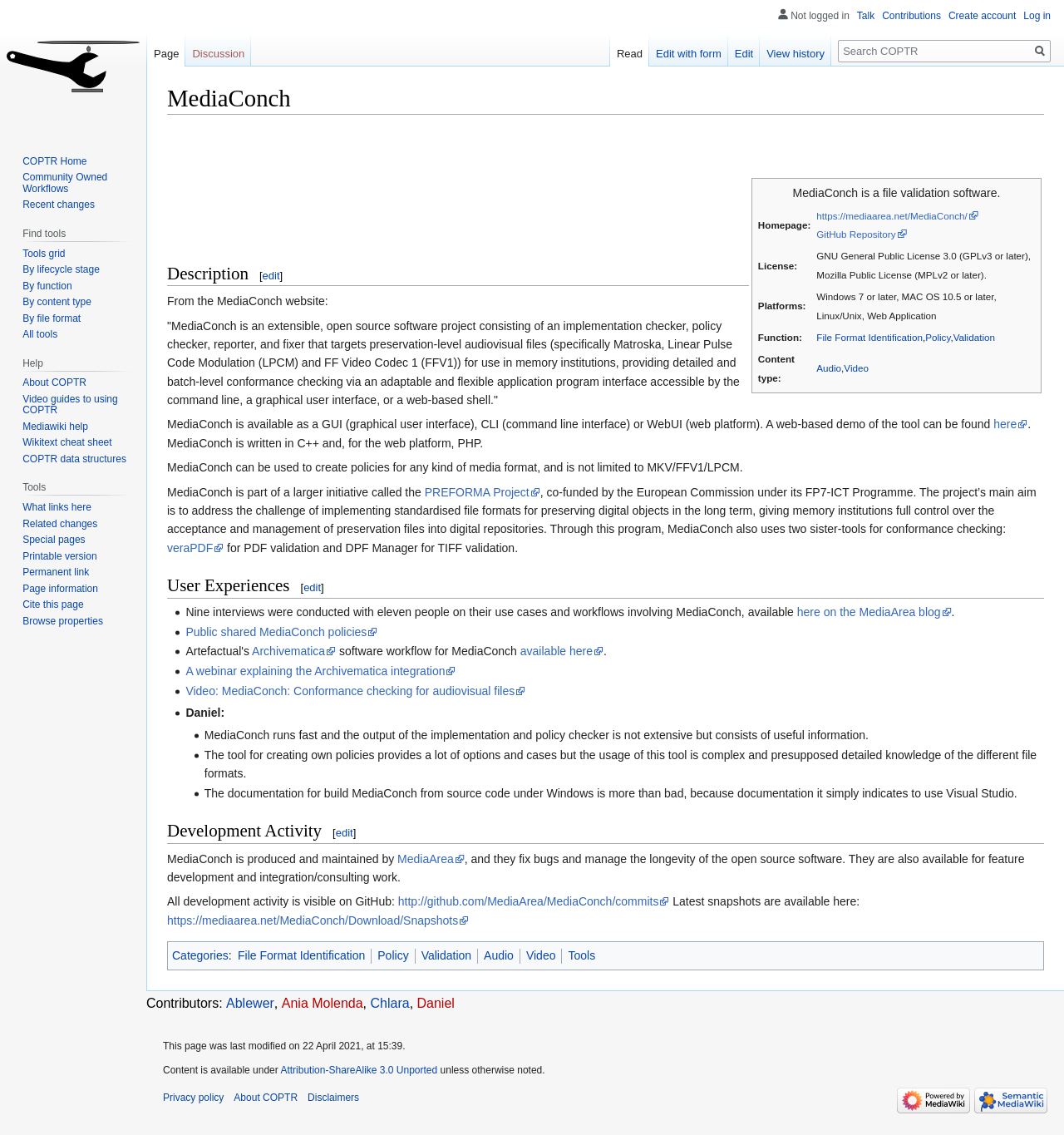With reference to the image, please provide a detailed answer to the following question: What is MediaConch?

Based on the webpage, MediaConch is a file validation software that targets preservation-level audiovisual files, providing detailed and batch-level conformance checking via an adaptable and flexible application program interface accessible by the command line, a graphical user interface, or a web-based shell.